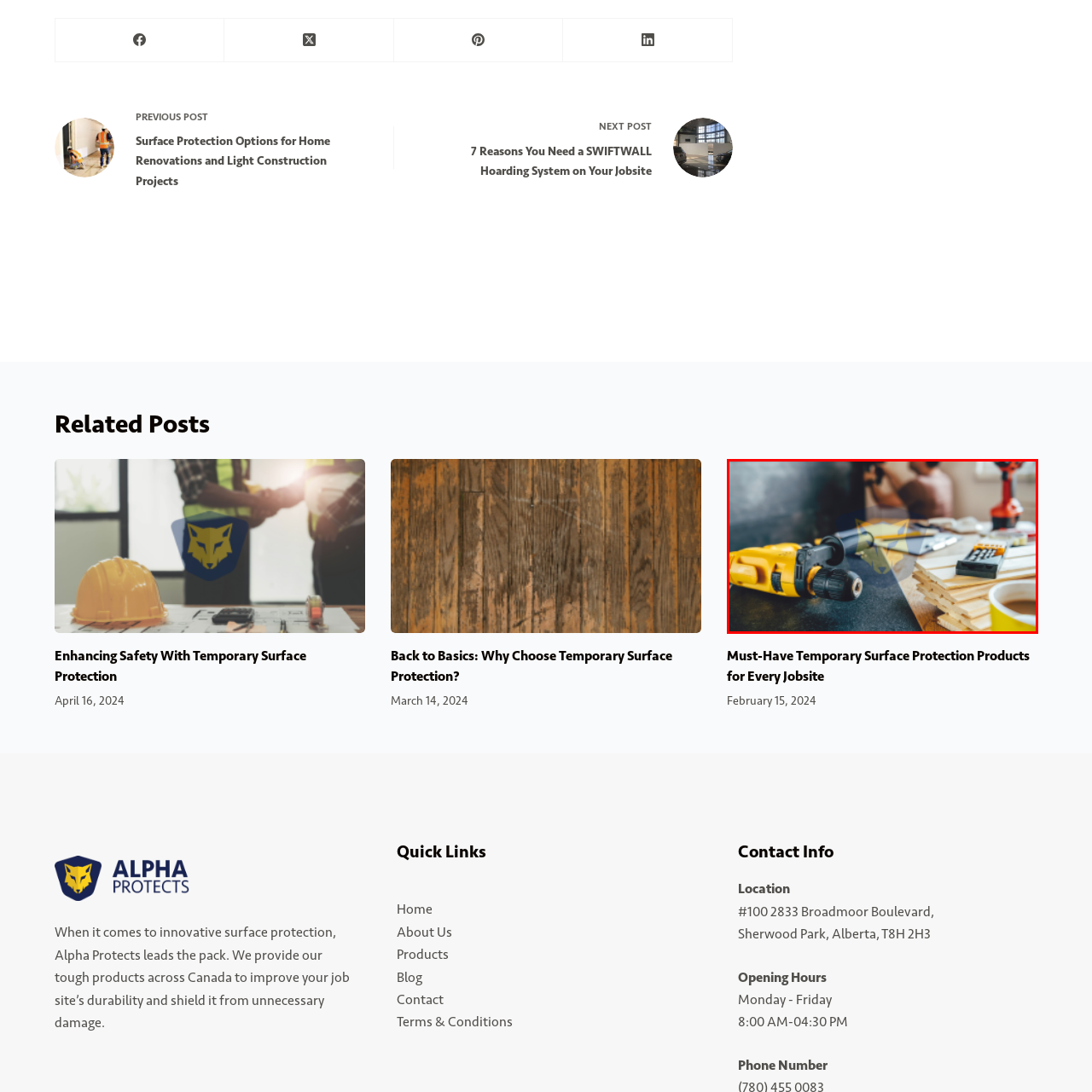What is the blurred figure in the background doing?
Please observe the details within the red bounding box in the image and respond to the question with a detailed explanation based on what you see.

The caption states that the blurred figure in the background is seen working diligently, which suggests that they are actively engaged in some kind of labor or task.